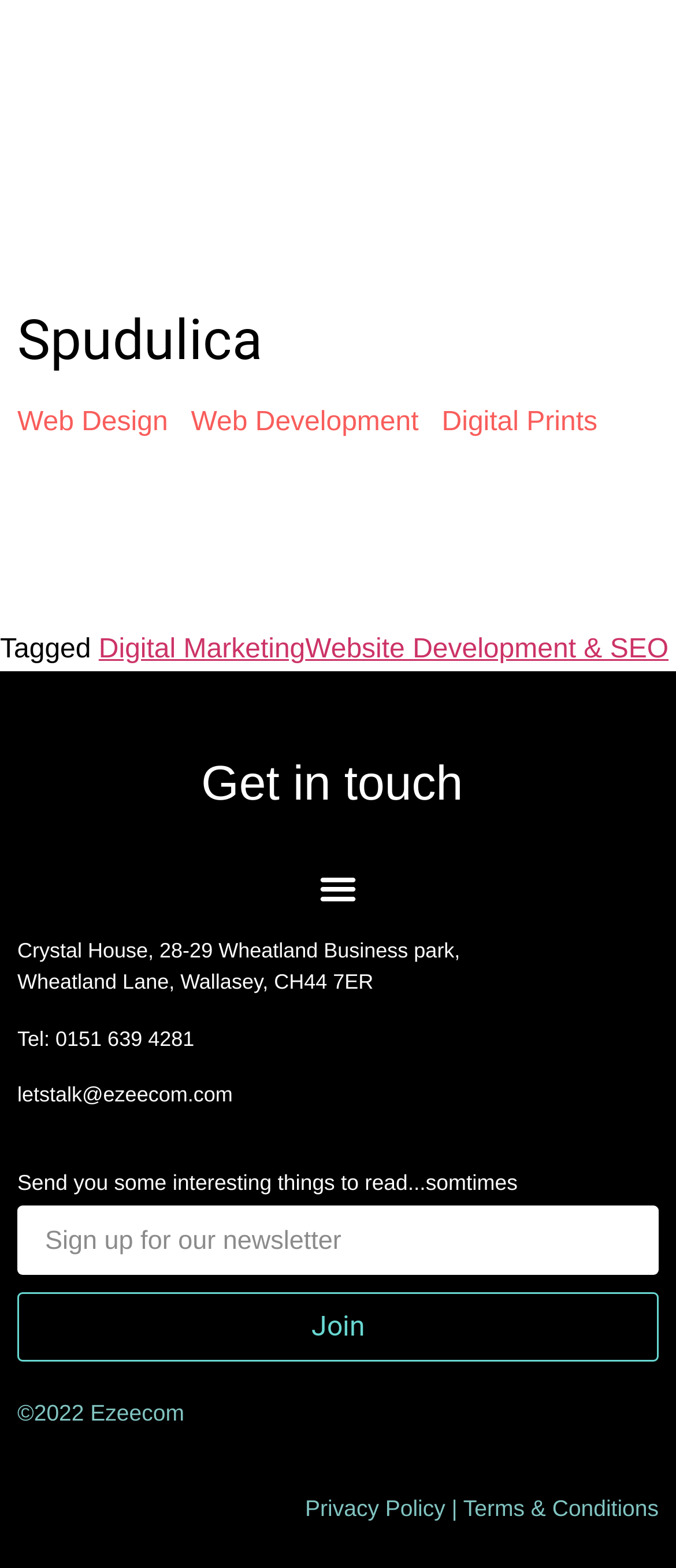What is the company's address?
Based on the screenshot, answer the question with a single word or phrase.

Crystal House, 28-29 Wheatland Business park, Wheatland Lane, Wallasey, CH44 7ER